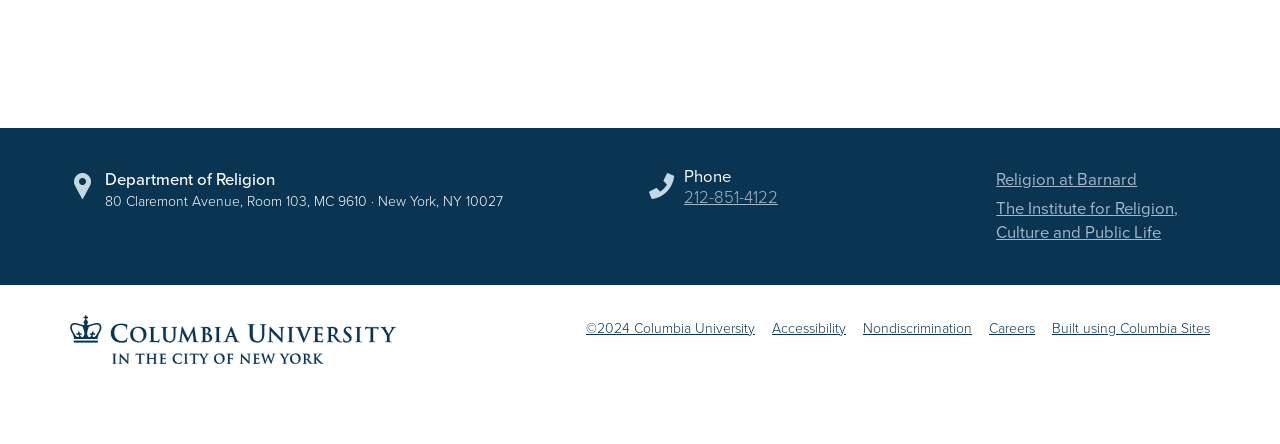Refer to the image and provide a thorough answer to this question:
What is the department's name?

The department's name is mentioned in the static text element at the top of the page, which reads 'Department of Religion'.